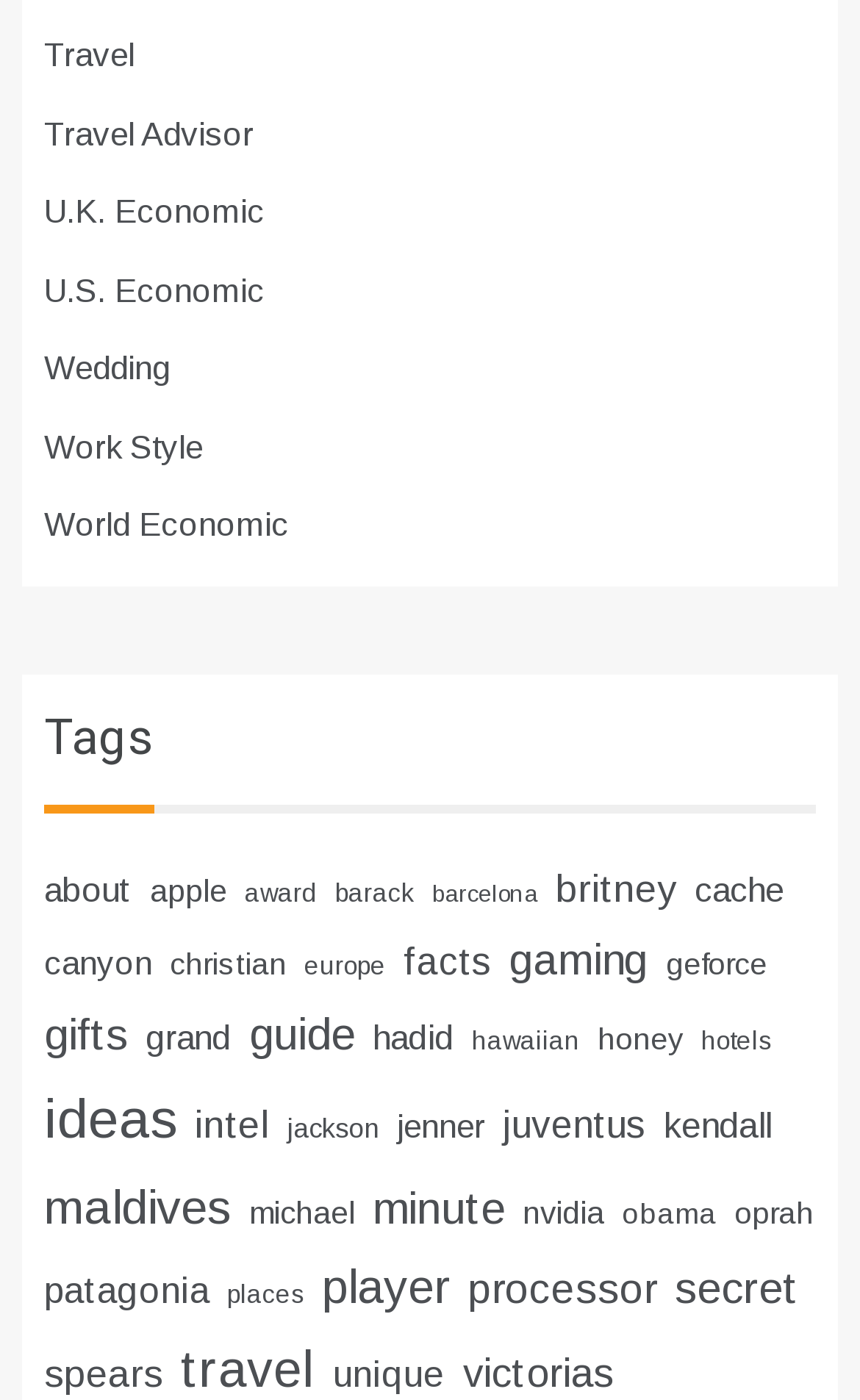Can you find the bounding box coordinates for the element that needs to be clicked to execute this instruction: "Explore tags"? The coordinates should be given as four float numbers between 0 and 1, i.e., [left, top, right, bottom].

[0.051, 0.505, 0.949, 0.581]